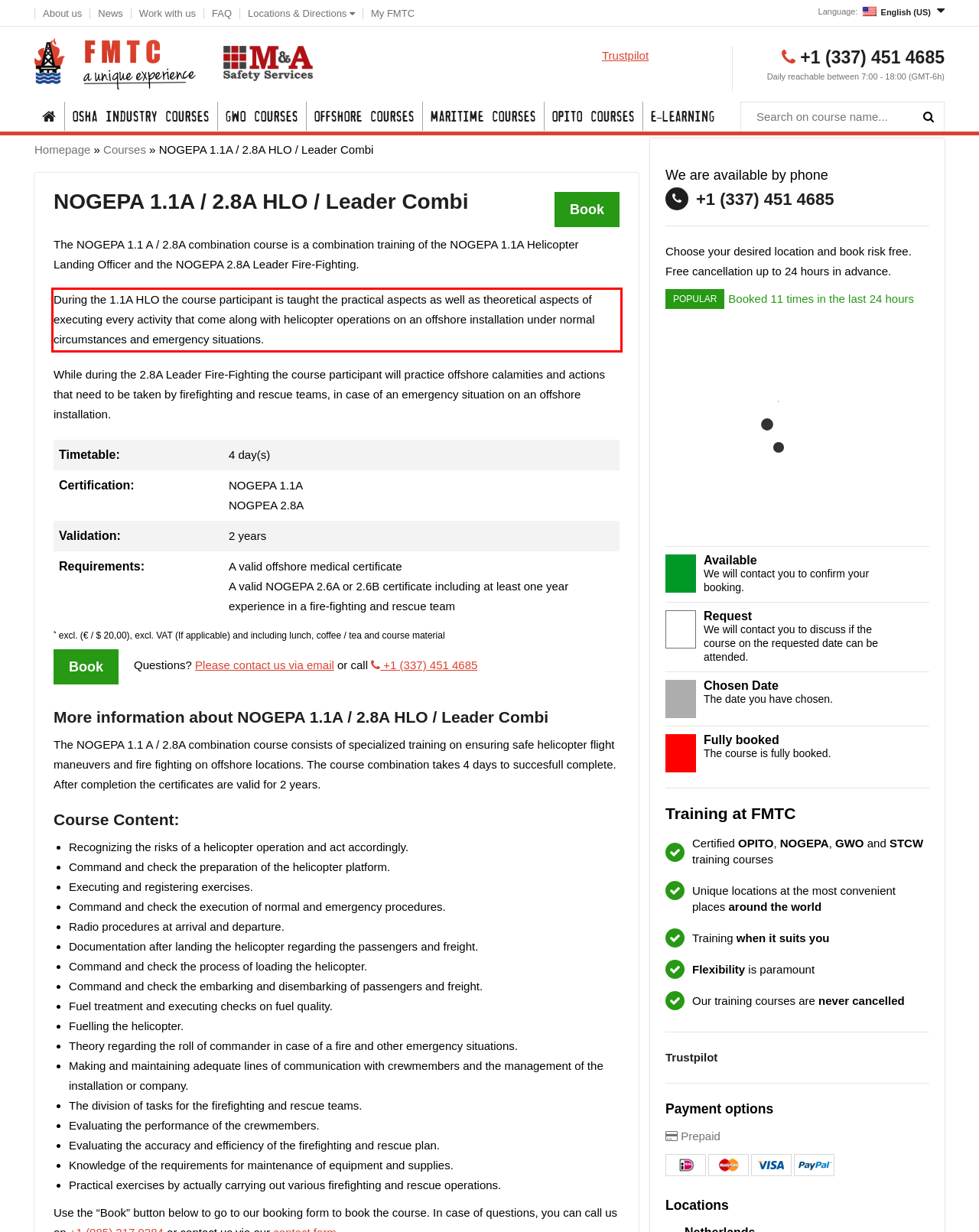Using the provided screenshot, read and generate the text content within the red-bordered area.

During the 1.1A HLO the course participant is taught the practical aspects as well as theoretical aspects of executing every activity that come along with helicopter operations on an offshore installation under normal circumstances and emergency situations.